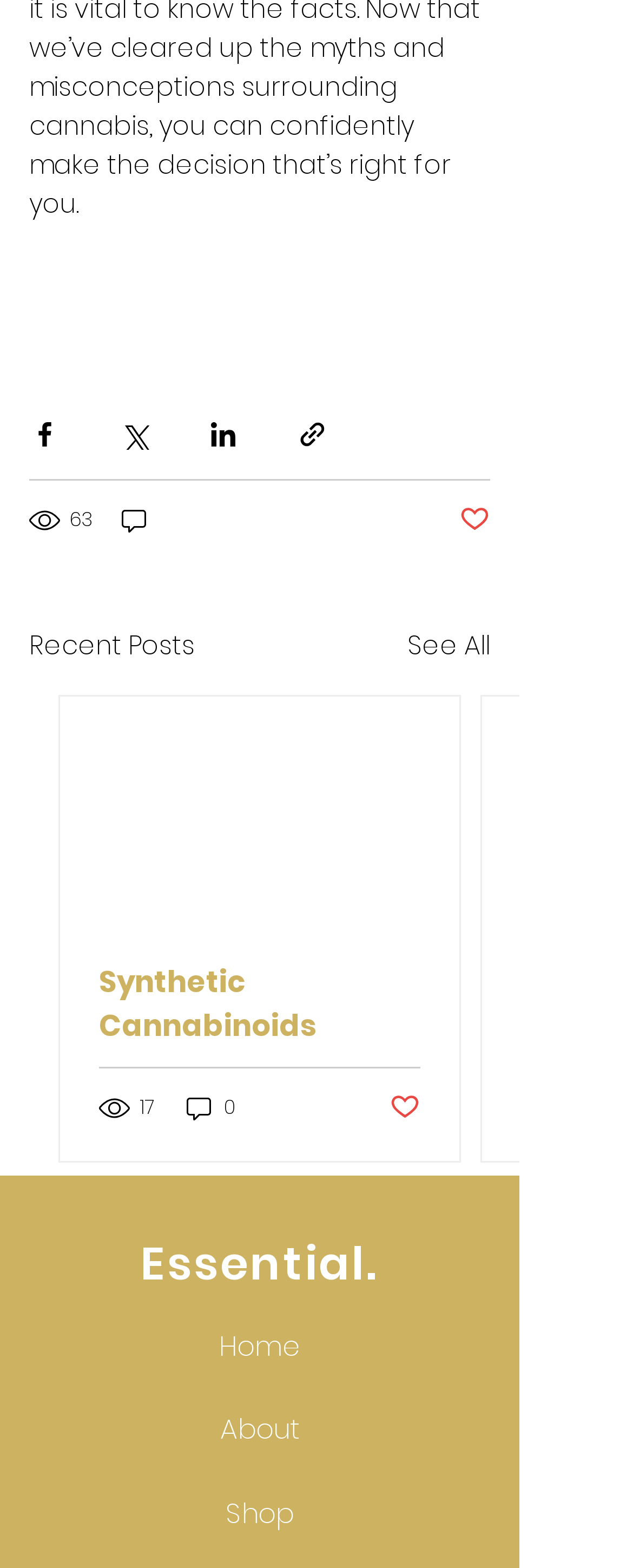How many social media sharing options are available?
Look at the screenshot and respond with one word or a short phrase.

4